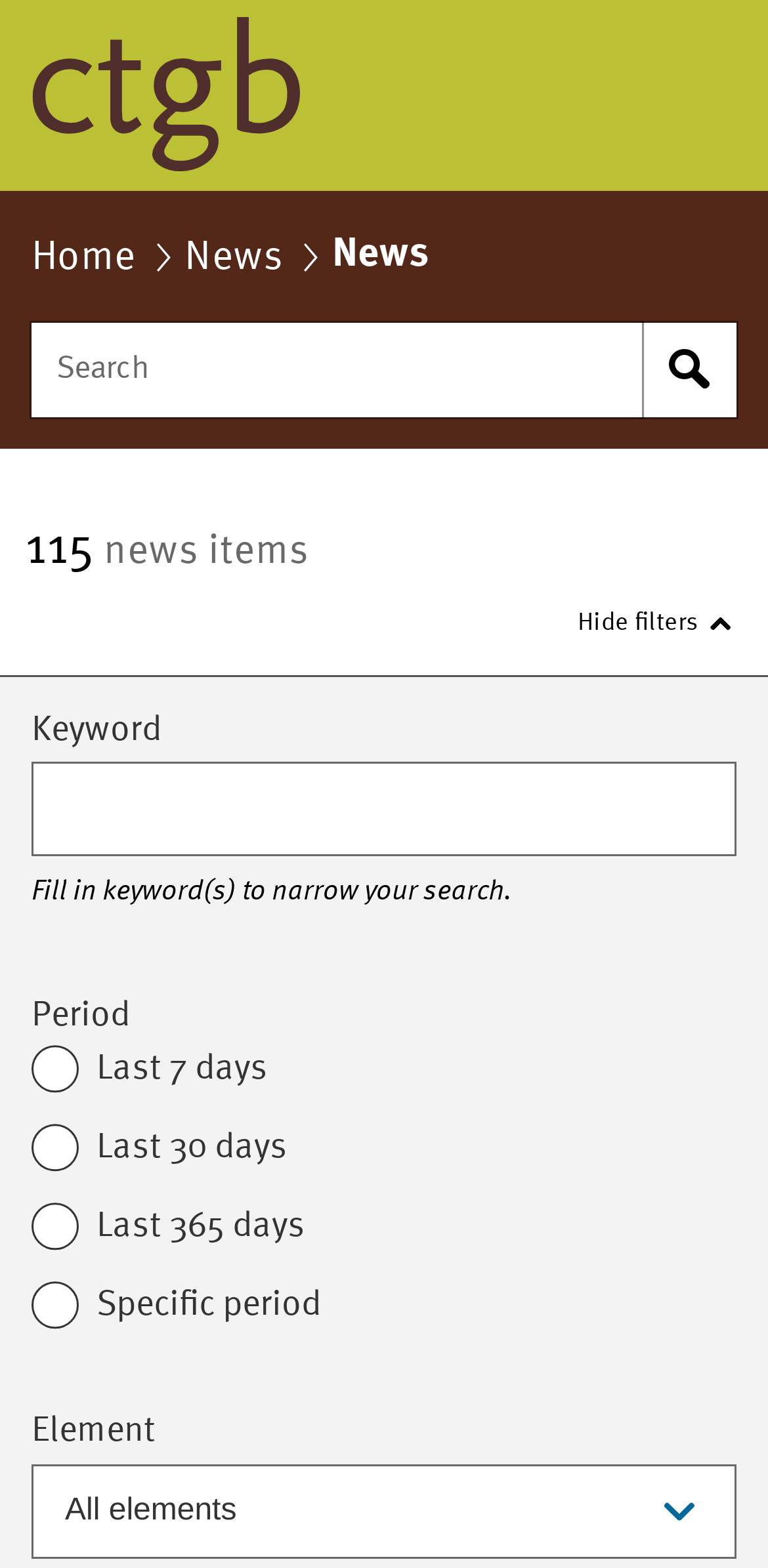Identify the bounding box coordinates of the region I need to click to complete this instruction: "Discover Fashion items".

None